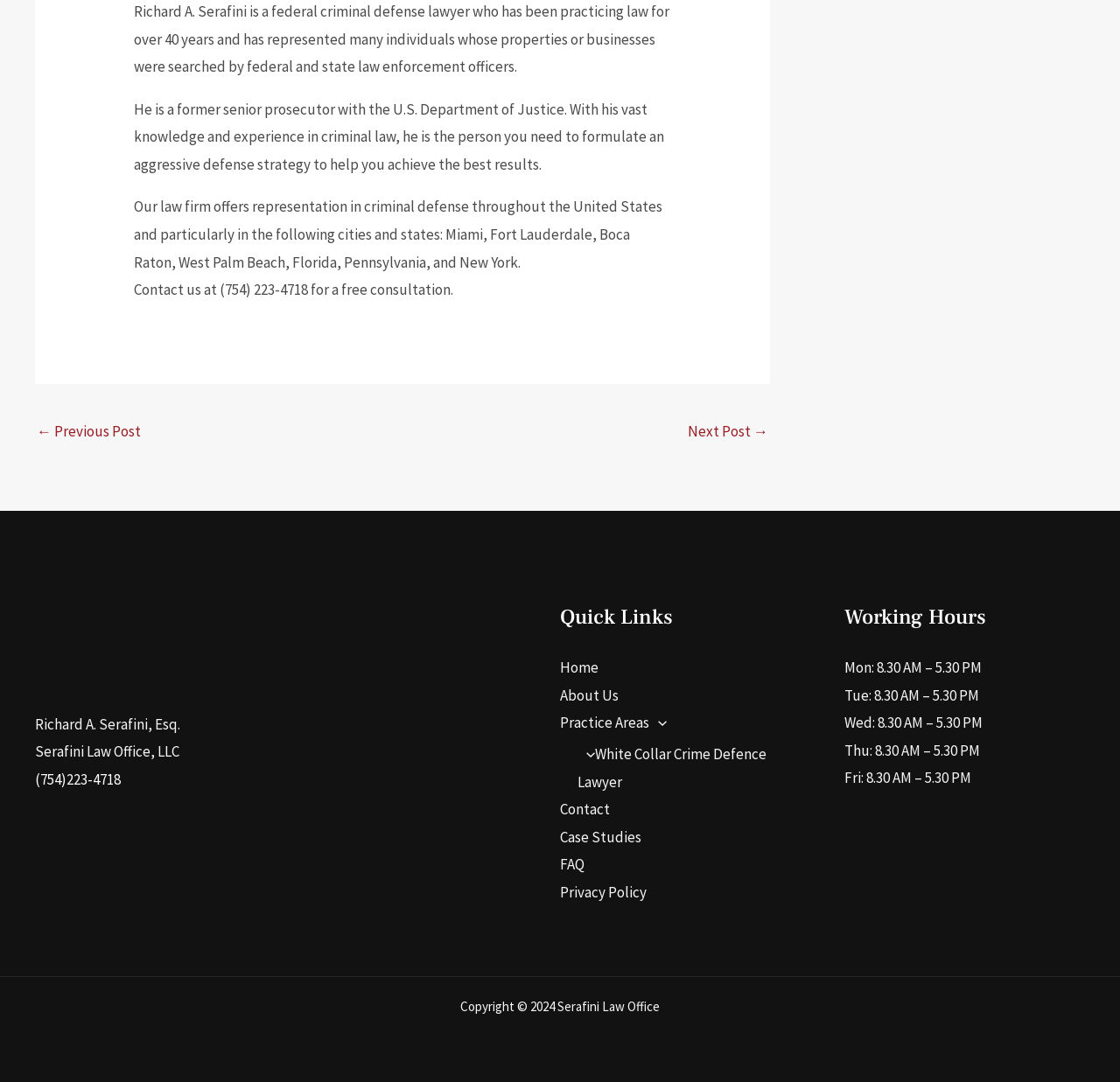Find the bounding box of the element with the following description: "About Us". The coordinates must be four float numbers between 0 and 1, formatted as [left, top, right, bottom].

[0.5, 0.634, 0.552, 0.651]